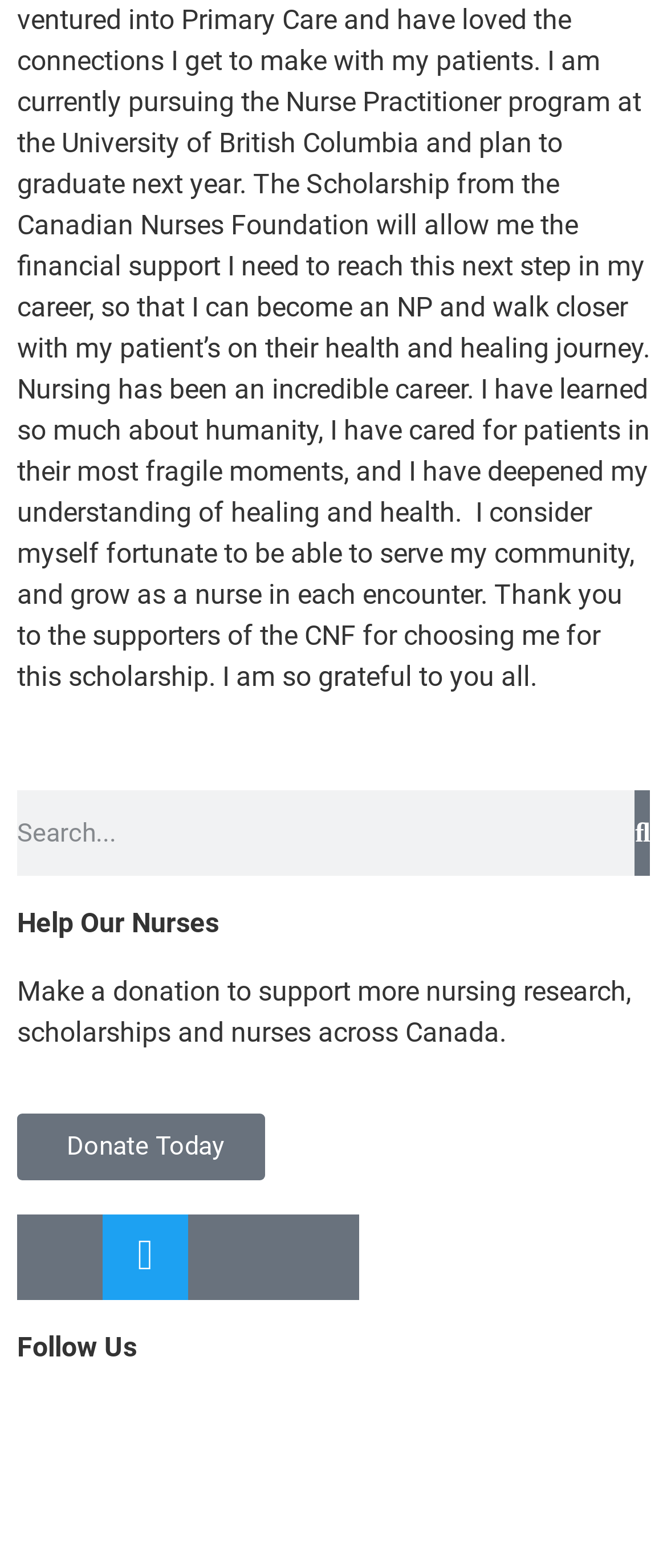What is the text above the 'Donate Today' link?
Based on the image, give a one-word or short phrase answer.

Make a donation...